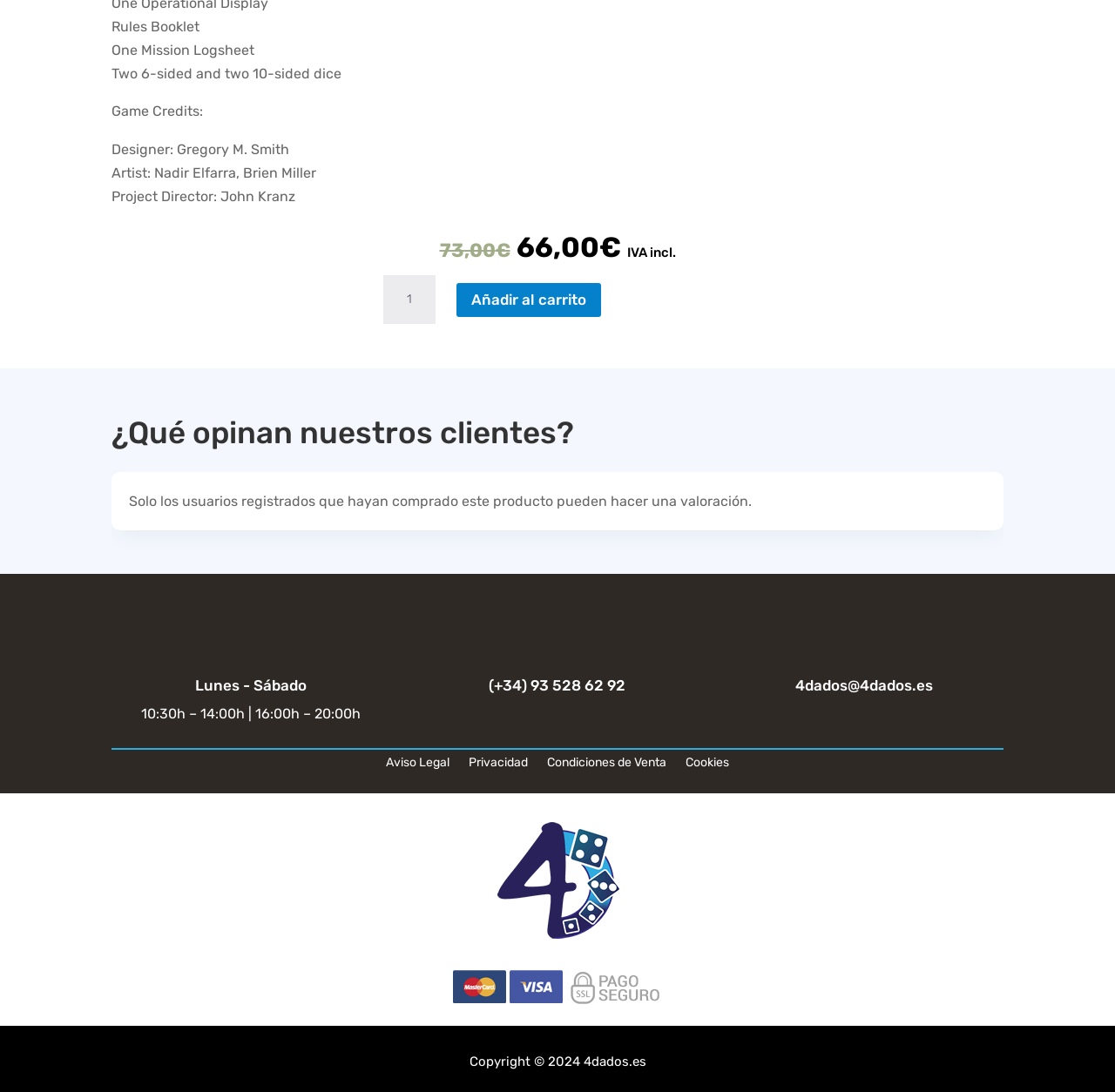Please indicate the bounding box coordinates for the clickable area to complete the following task: "Contact via phone". The coordinates should be specified as four float numbers between 0 and 1, i.e., [left, top, right, bottom].

[0.375, 0.622, 0.625, 0.643]